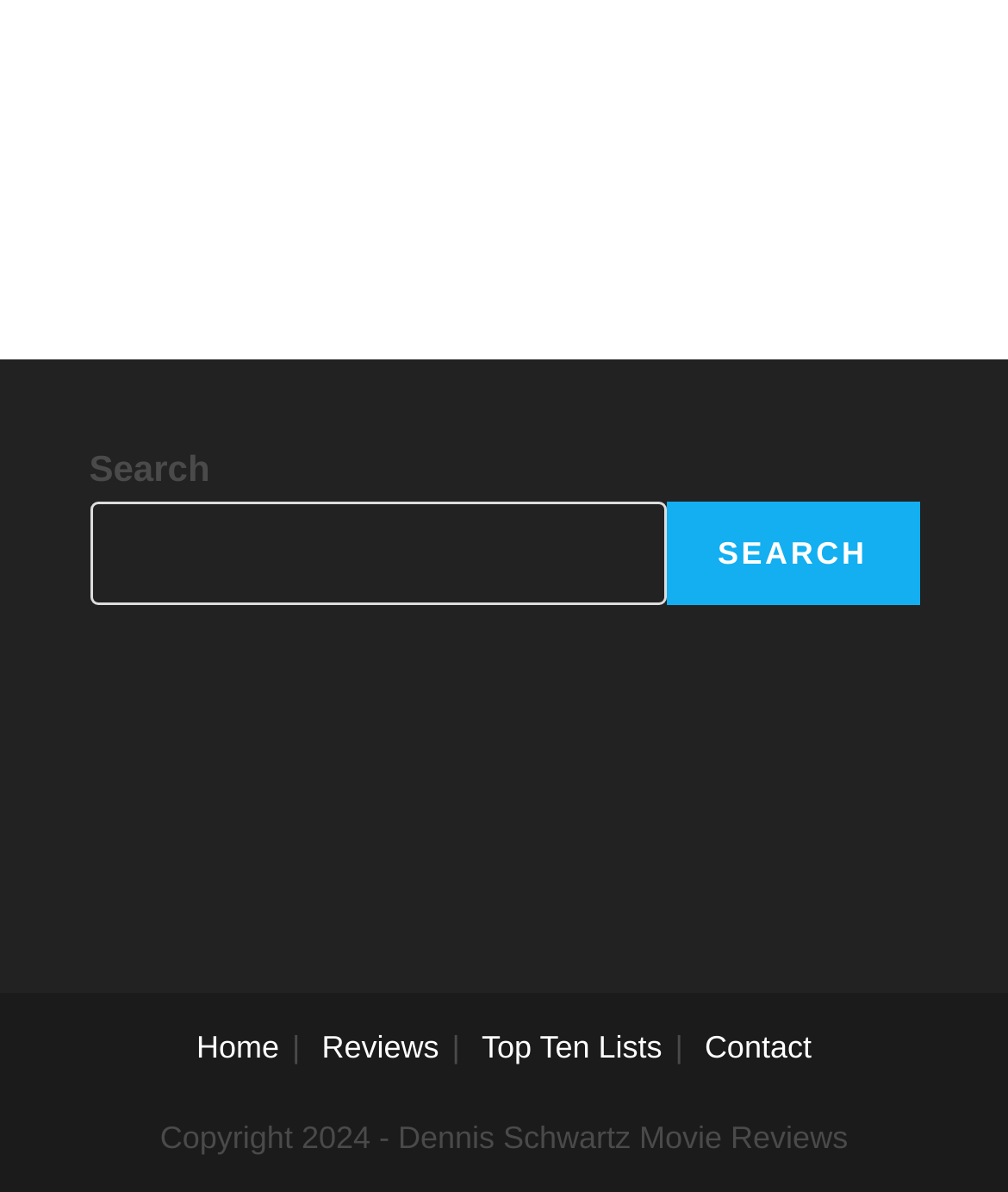What is the purpose of the search box?
Provide a fully detailed and comprehensive answer to the question.

The search box is located at the top of the webpage, and it has a button labeled 'SEARCH' next to it. This suggests that the search box is used to search for specific content within the website.